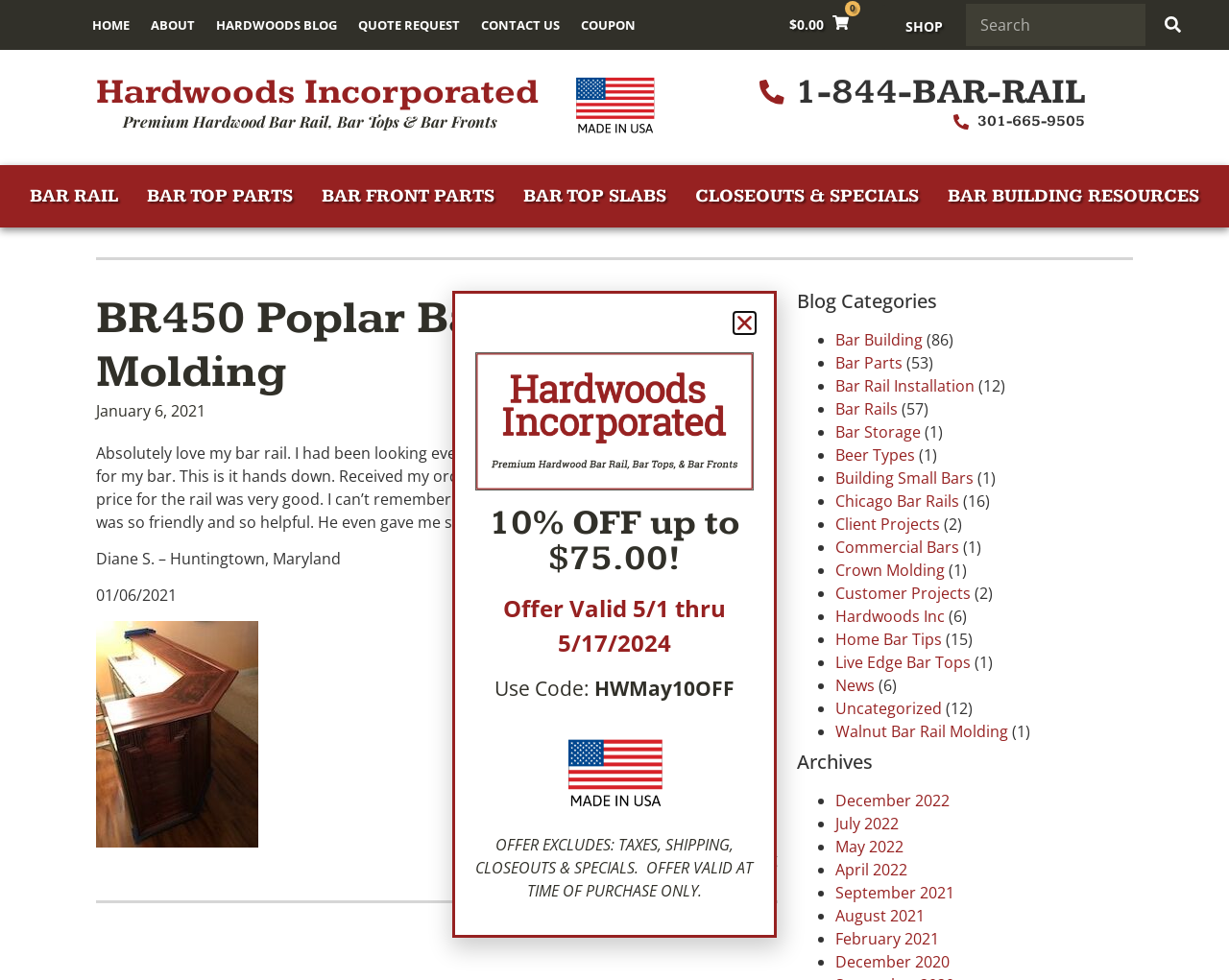Extract the heading text from the webpage.

BR450 Poplar Bar Rail Molding